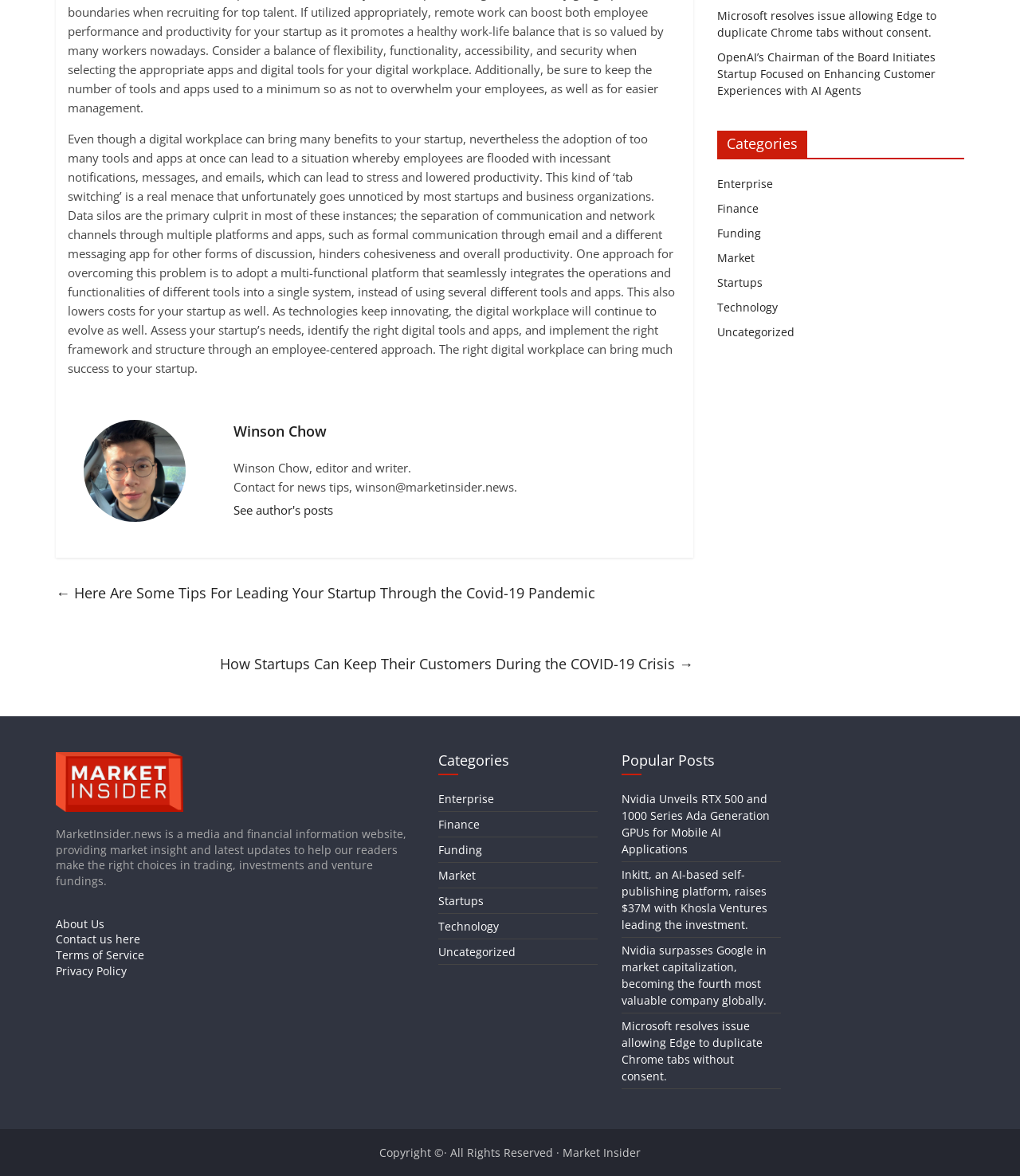Please identify the bounding box coordinates of the clickable area that will fulfill the following instruction: "Read the article by Winson Chow". The coordinates should be in the format of four float numbers between 0 and 1, i.e., [left, top, right, bottom].

[0.229, 0.358, 0.32, 0.374]